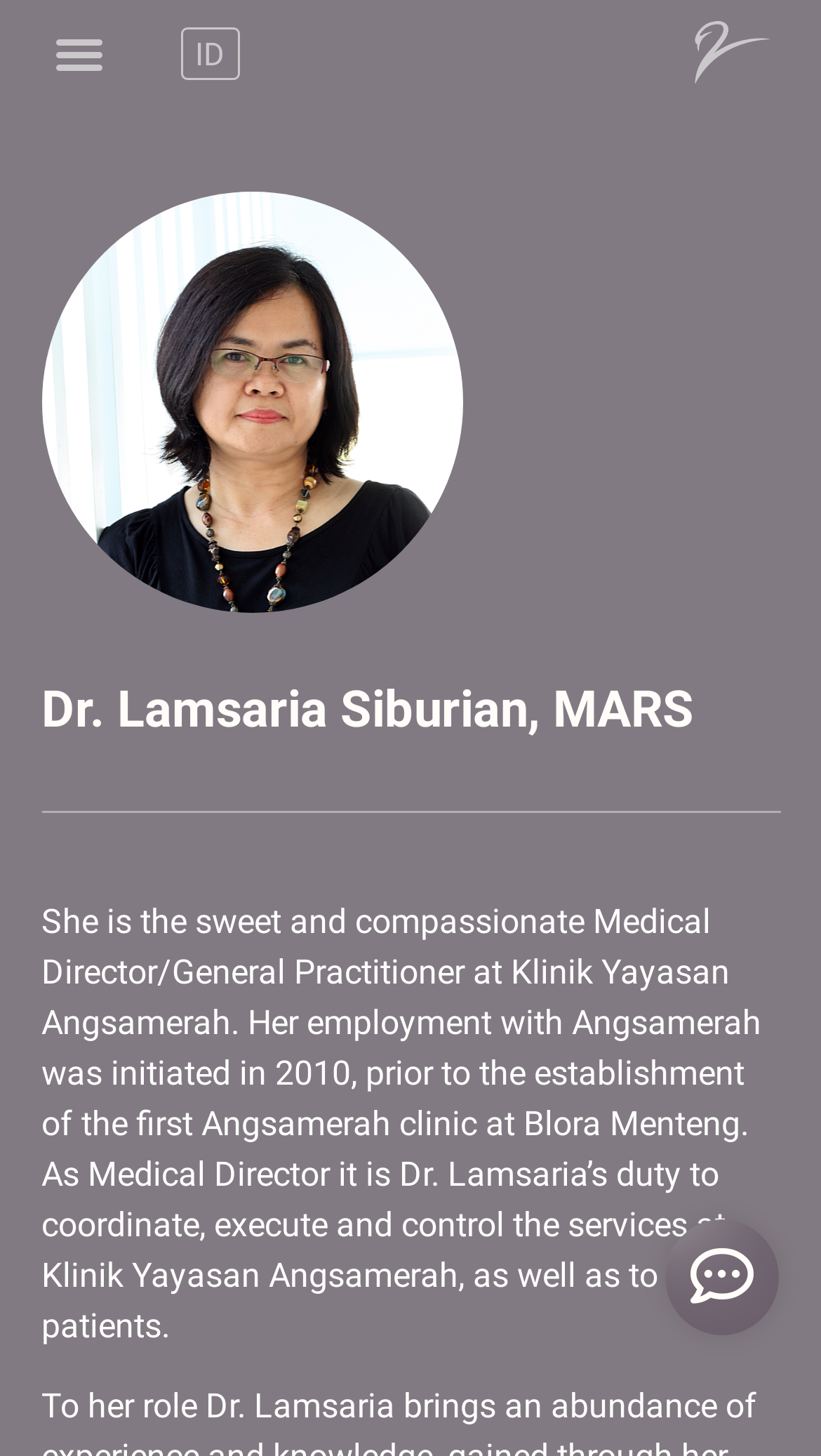For the element described, predict the bounding box coordinates as (top-left x, top-left y, bottom-right x, bottom-right y). All values should be between 0 and 1. Element description: .st0{fill:none;}

[0.822, 0.0, 0.95, 0.072]